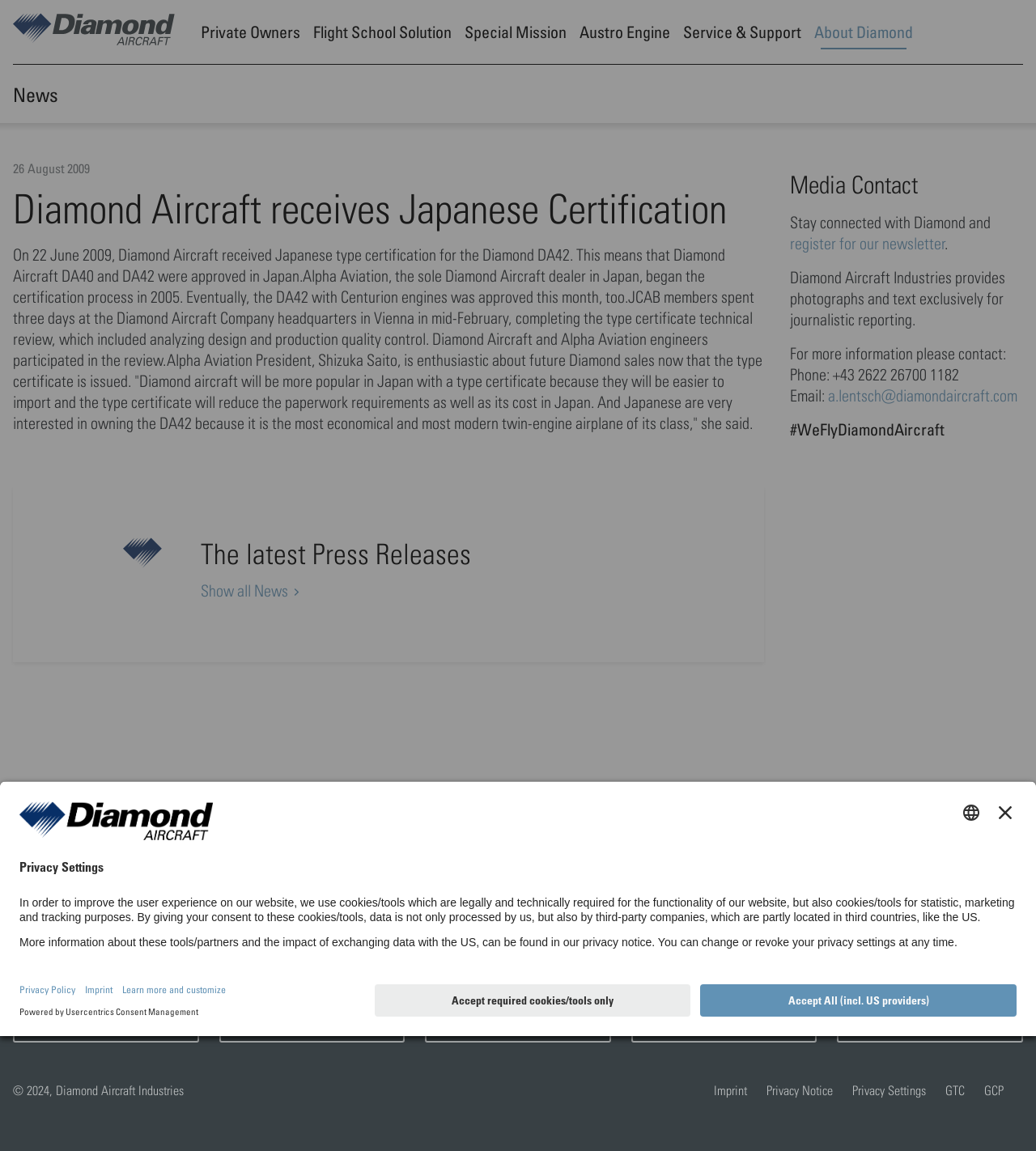Provide a short answer to the following question with just one word or phrase: How many social media links are available in the footer?

4